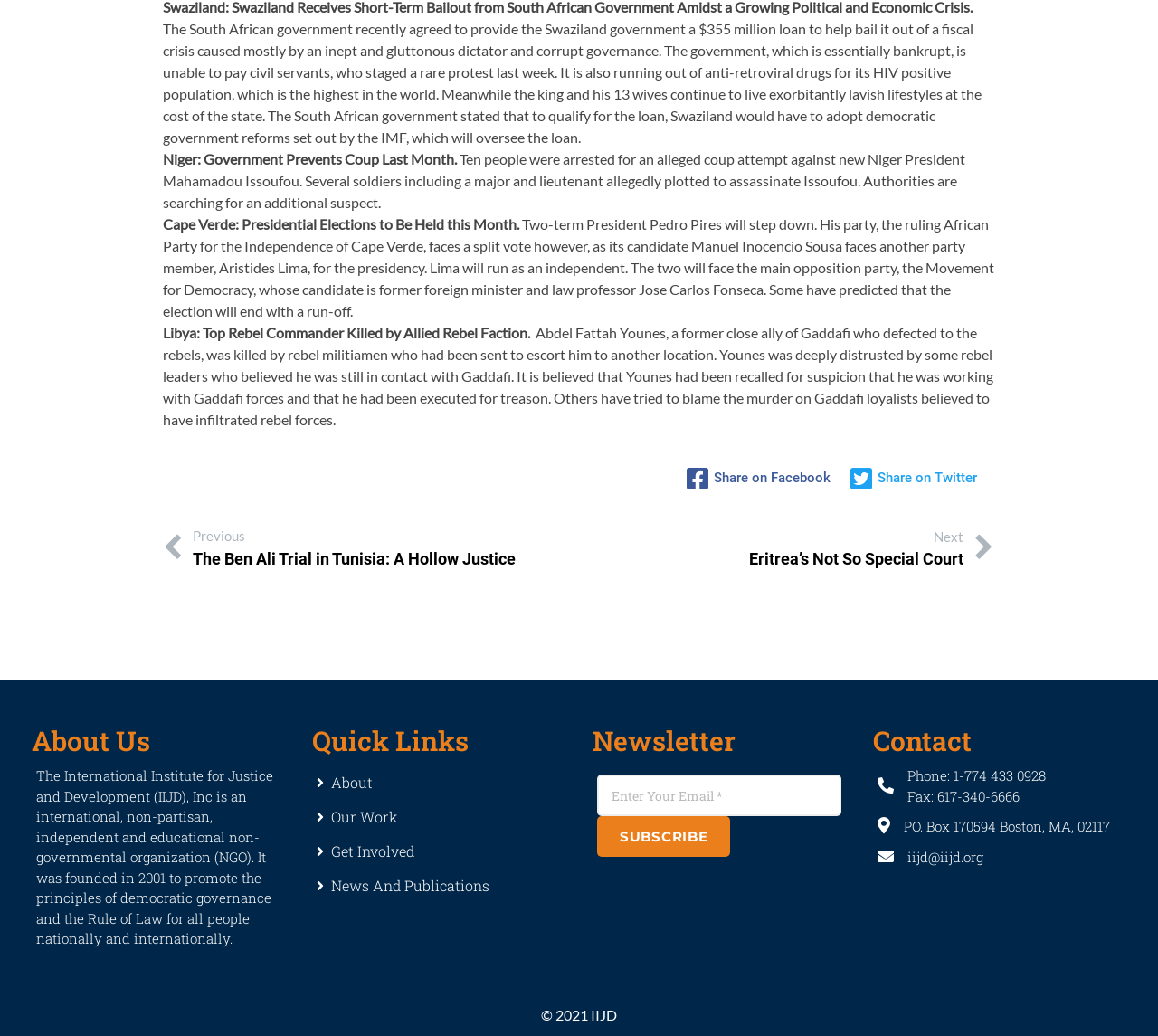Given the element description "About", identify the bounding box of the corresponding UI element.

[0.273, 0.739, 0.484, 0.772]